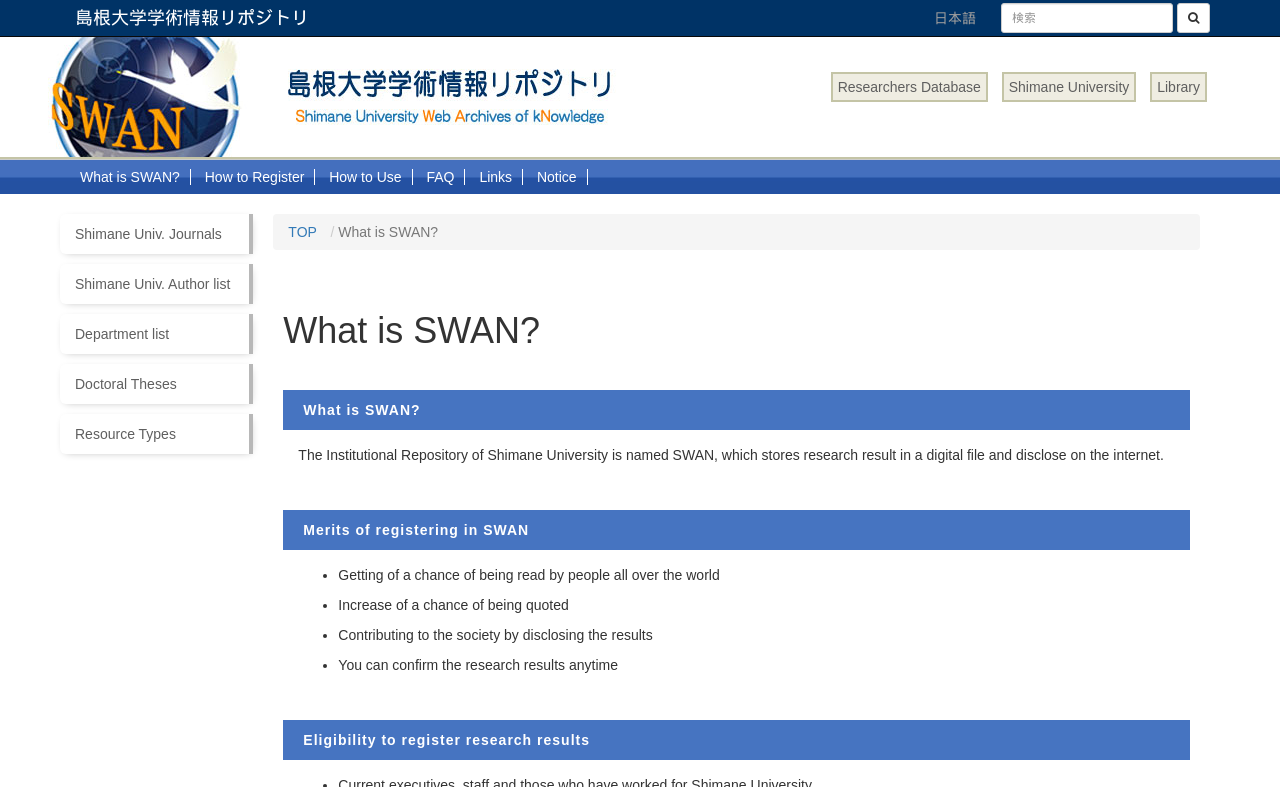Determine the coordinates of the bounding box that should be clicked to complete the instruction: "switch to Japanese". The coordinates should be represented by four float numbers between 0 and 1: [left, top, right, bottom].

[0.718, 0.0, 0.774, 0.046]